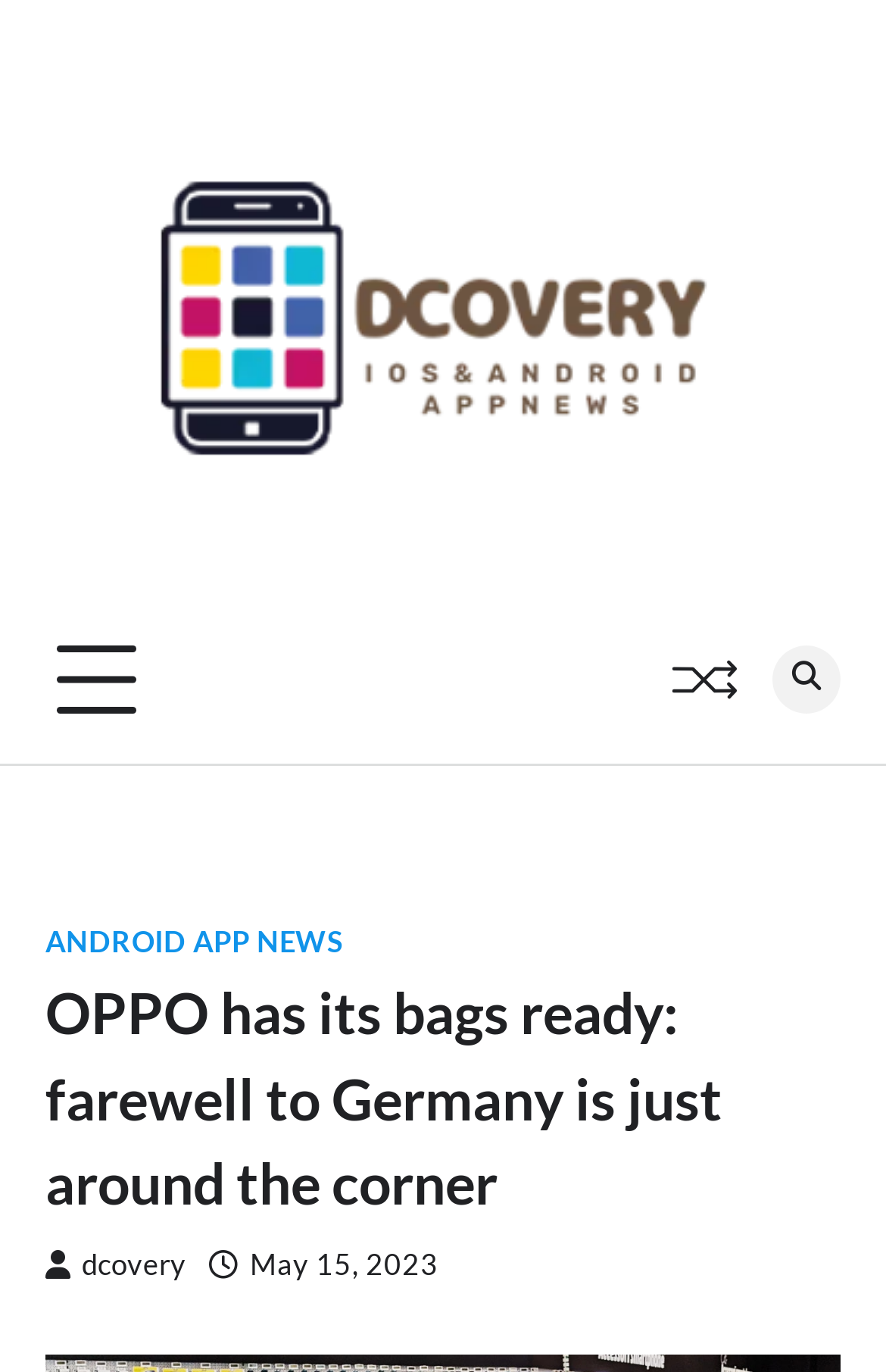Use one word or a short phrase to answer the question provided: 
How many social media links are there?

3